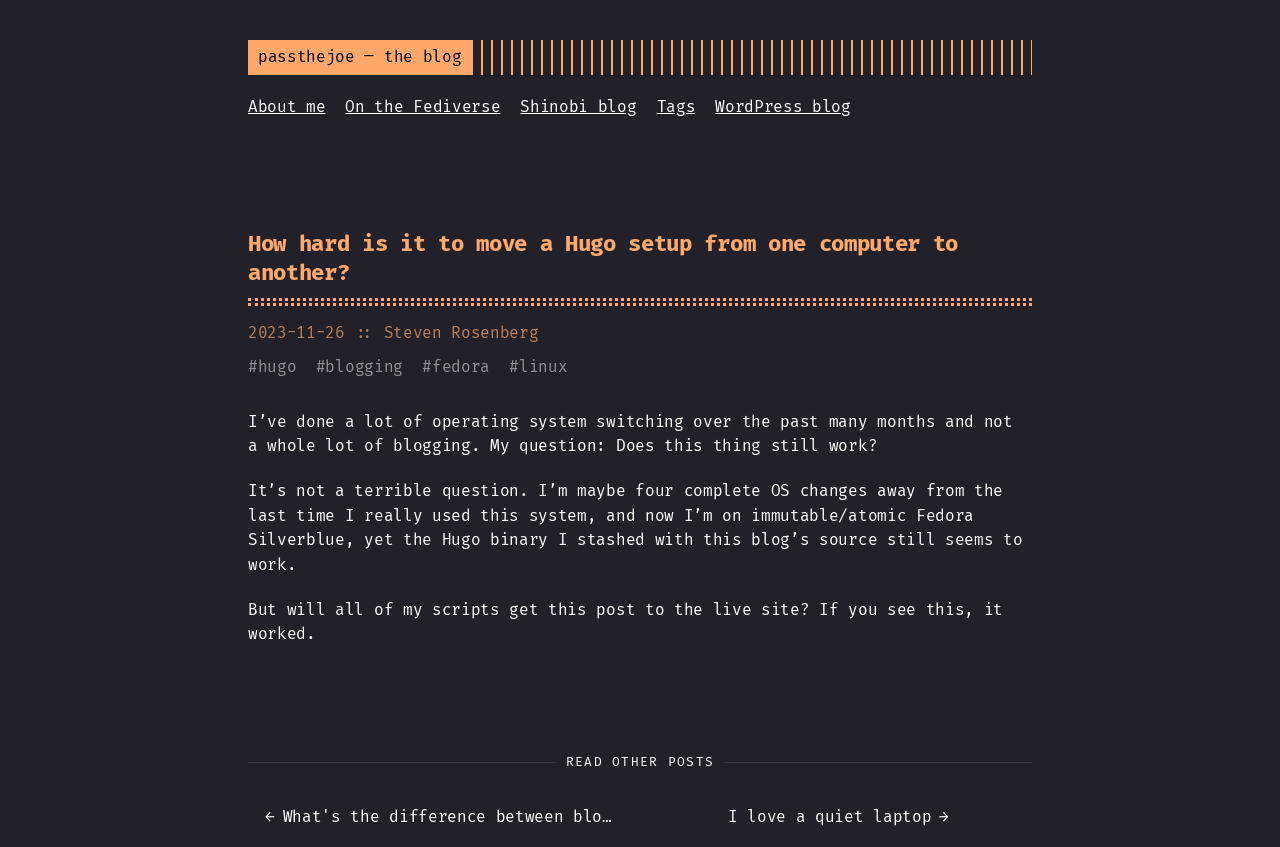Locate the bounding box of the UI element with the following description: "name="imObjectForm_19_3"".

None